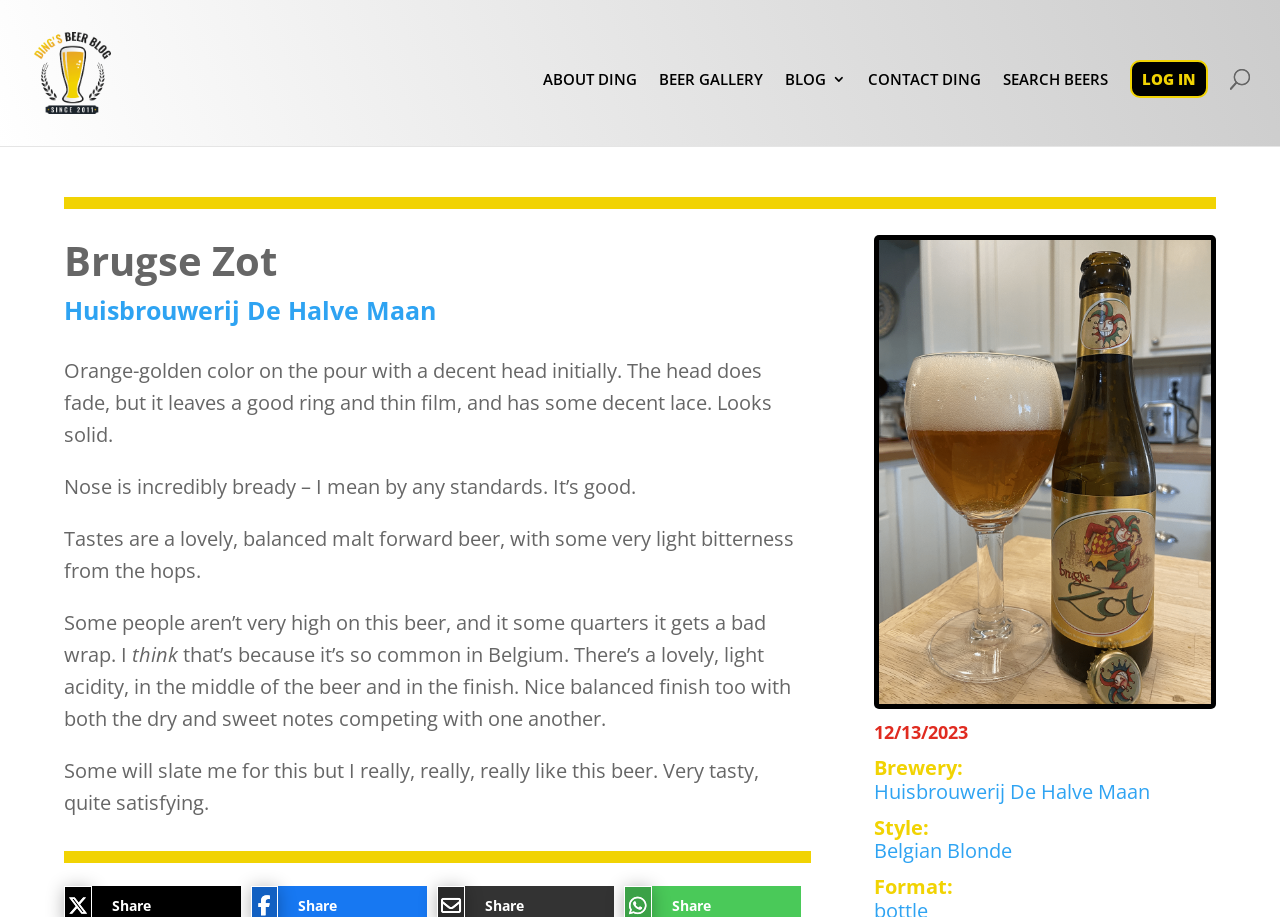Please specify the bounding box coordinates of the region to click in order to perform the following instruction: "Share the recipe on Facebook".

None